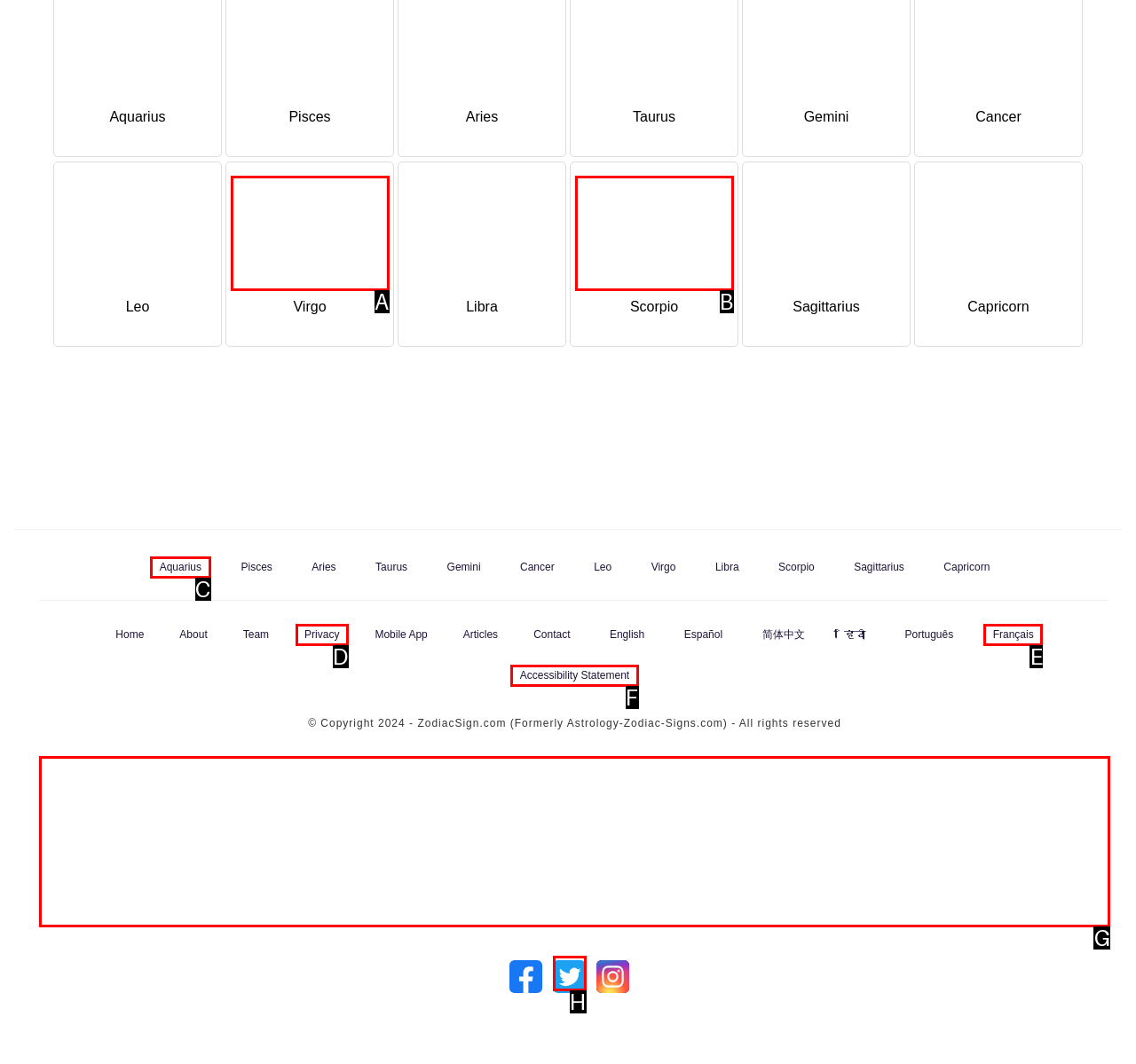Identify the appropriate lettered option to execute the following task: Check out IOS and Android Horoscope App
Respond with the letter of the selected choice.

G